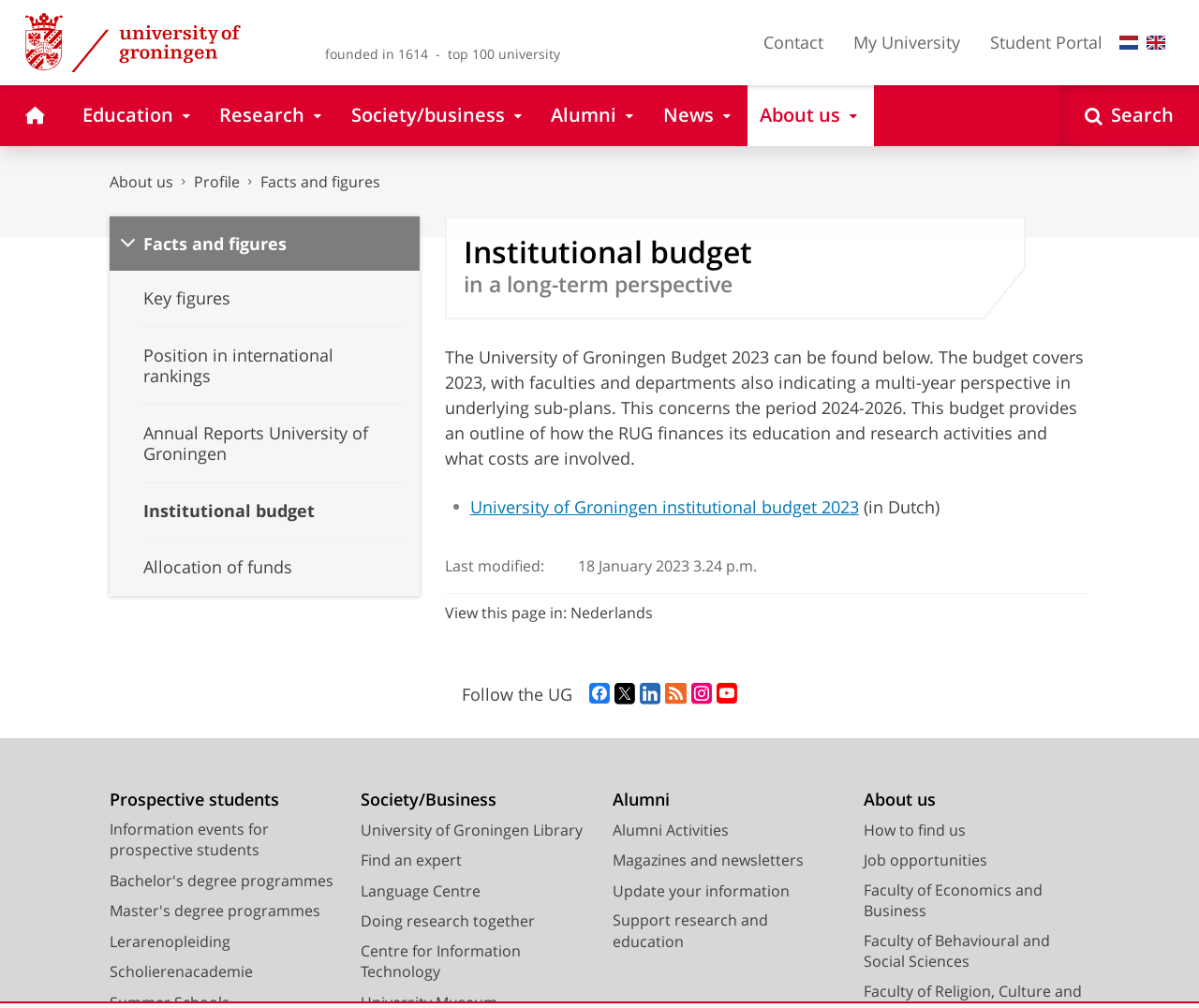Please pinpoint the bounding box coordinates for the region I should click to adhere to this instruction: "click the search button".

None